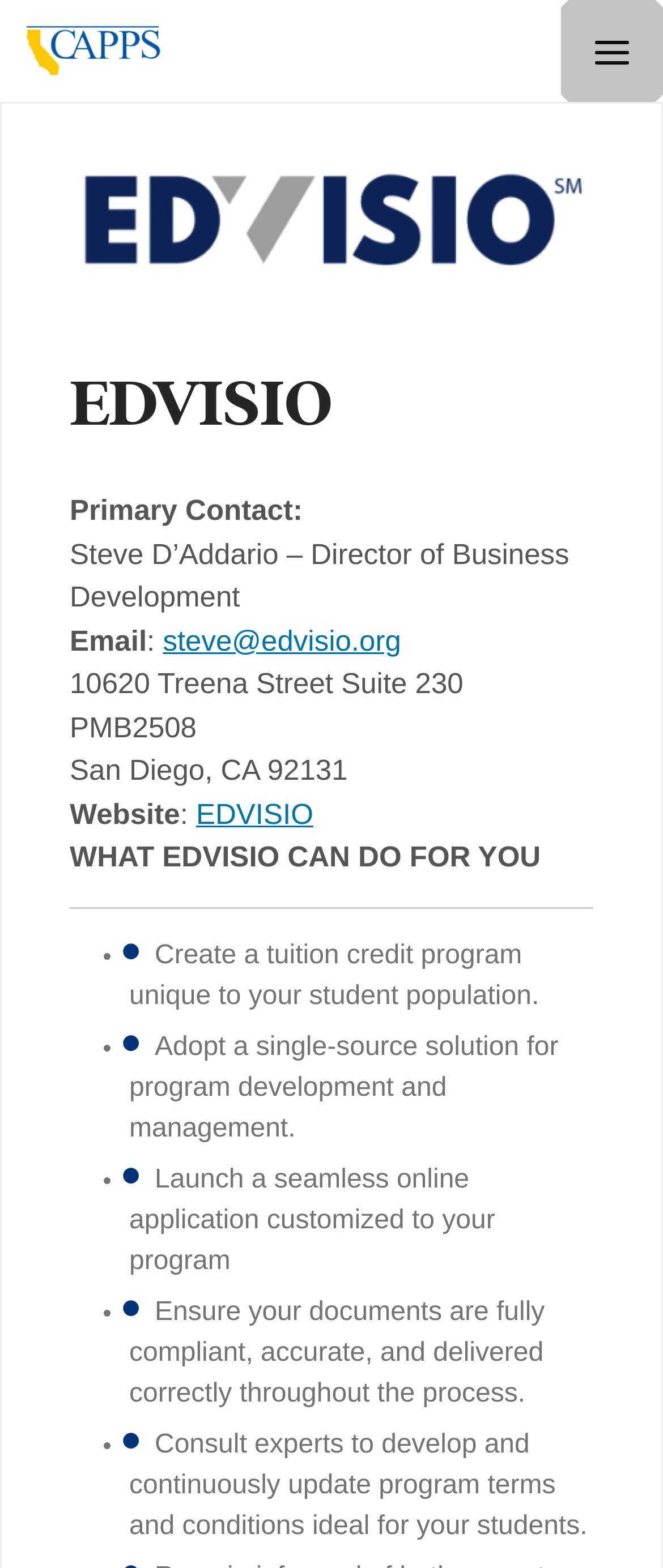What is the address of EDVISIO?
Look at the webpage screenshot and answer the question with a detailed explanation.

The address of EDVISIO is mentioned on the webpage as '10620 Treena Street Suite 230 PMB2508 San Diego, CA 92131'.